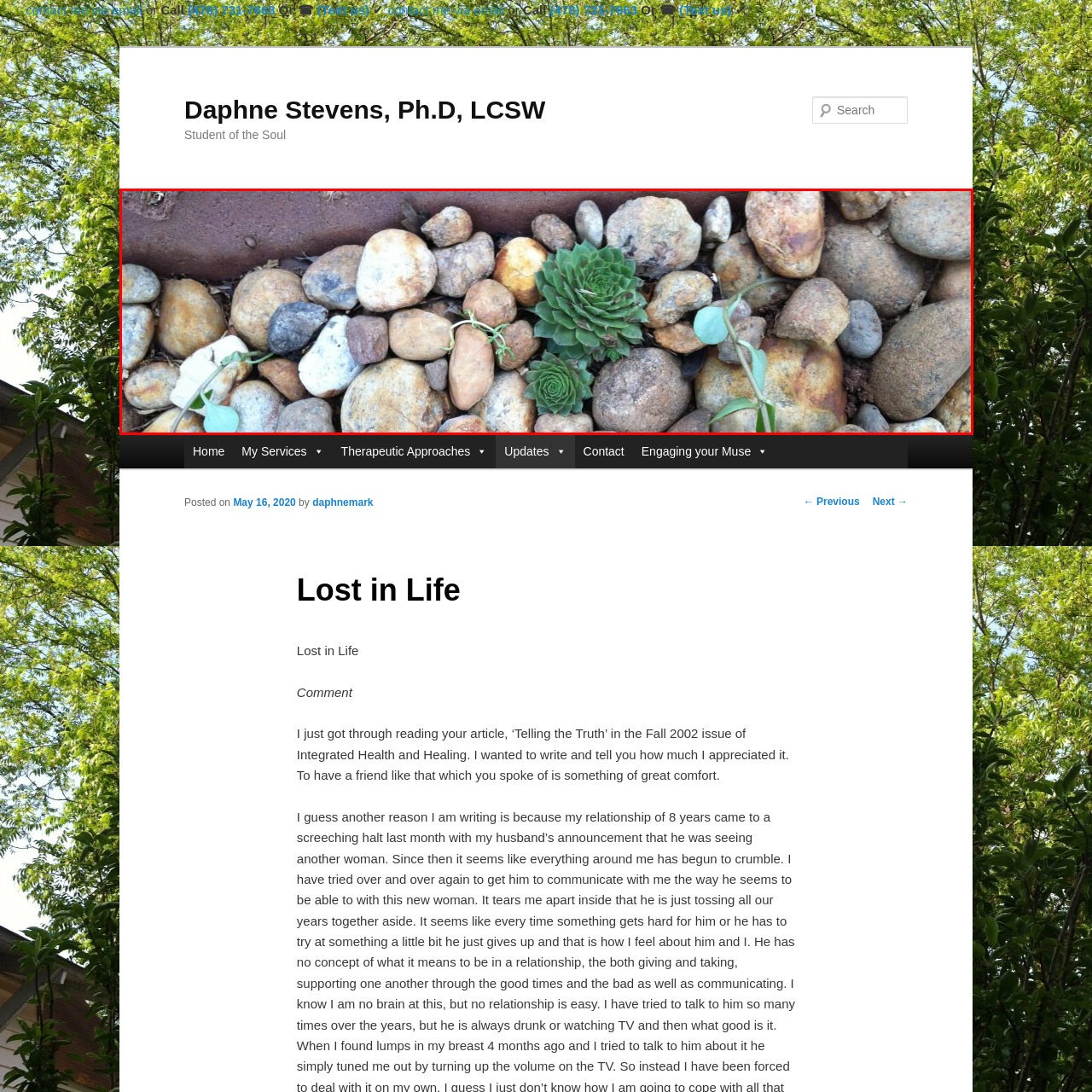What shape do the succulents have?
View the image contained within the red box and provide a one-word or short-phrase answer to the question.

Rosette